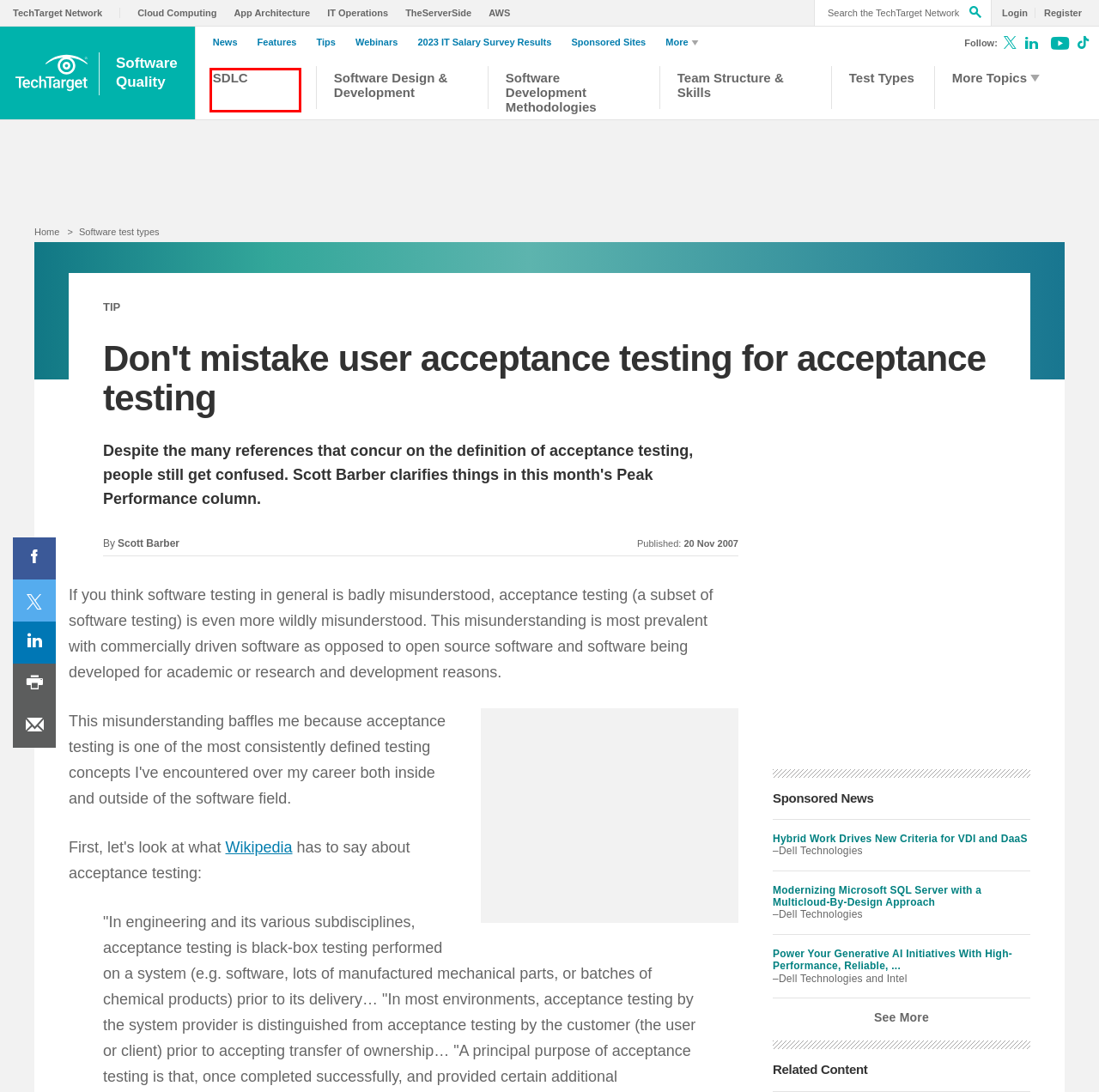Inspect the provided webpage screenshot, concentrating on the element within the red bounding box. Select the description that best represents the new webpage after you click the highlighted element. Here are the candidates:
A. Hybrid Work Drives New Criteria for VDI and DaaS
B. Software design and development | Resources and Information from TechTarget
C. Software test types | Resources and Information from TechTarget
D. TechTarget Enterprise Technology News
E. IT operations news and how-tos - SearchITOperations.com
F. TheServerSide | Your Java Community discussing server side development
G. Software development lifecycle | Resources and Information from TechTarget
H. Software Quality Features from TechTarget

G